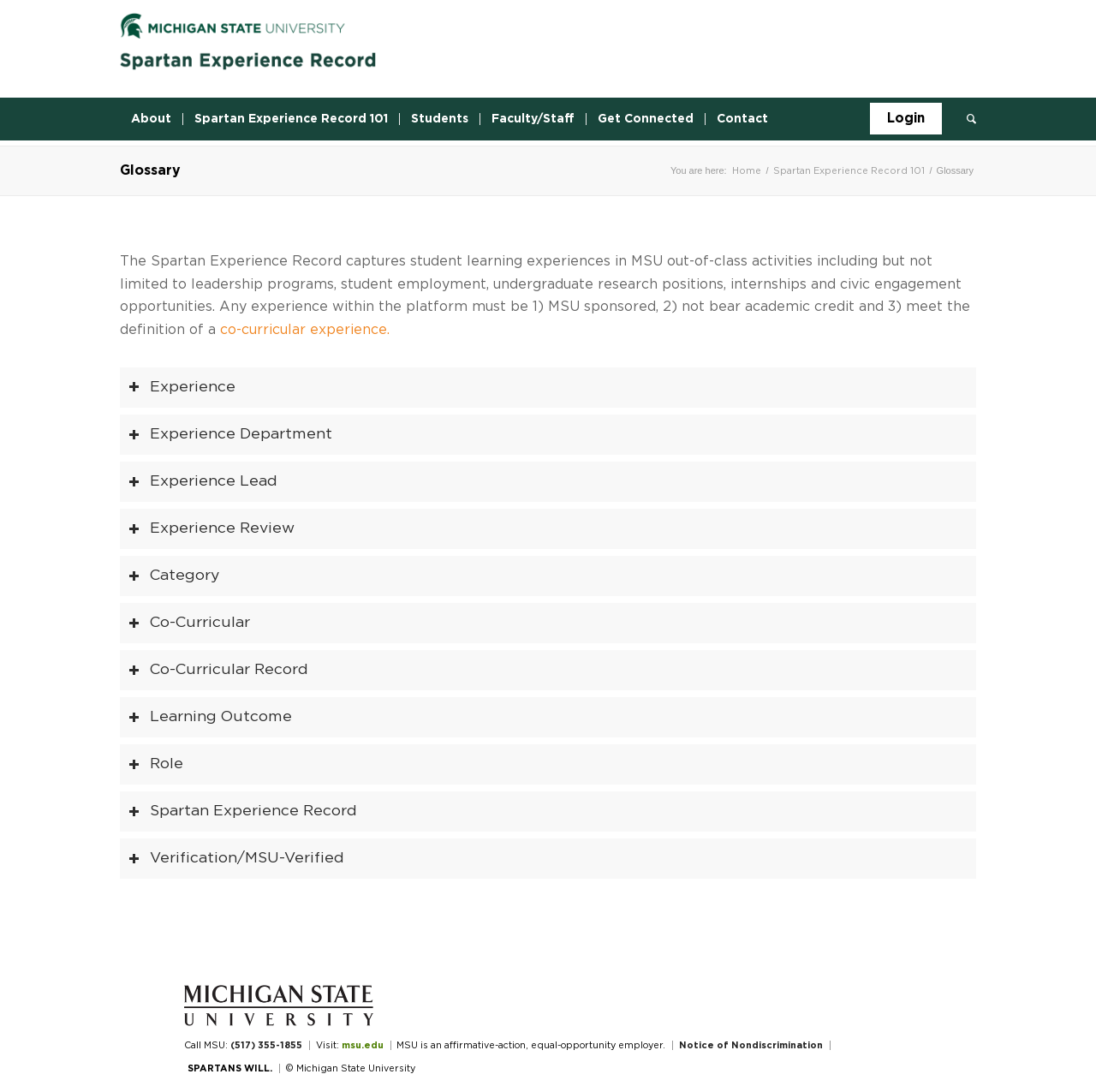Identify the bounding box coordinates of the clickable region to carry out the given instruction: "Click on Login".

[0.794, 0.094, 0.859, 0.123]